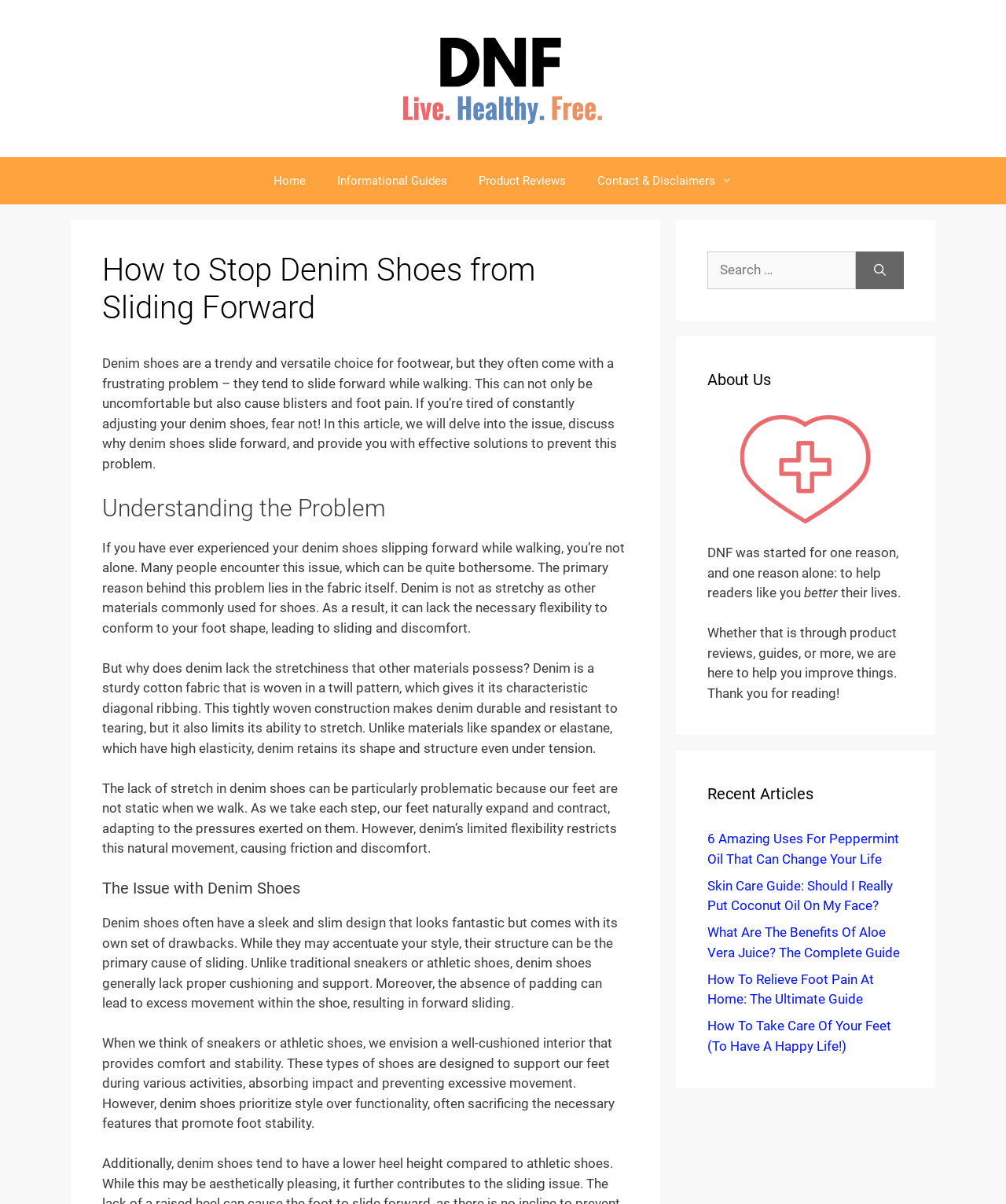What type of shoes are designed to support feet during activities?
Look at the image and construct a detailed response to the question.

According to the webpage, sneakers or athletic shoes are designed to support our feet during various activities, absorbing impact and preventing excessive movement, unlike denim shoes which prioritize style over functionality.